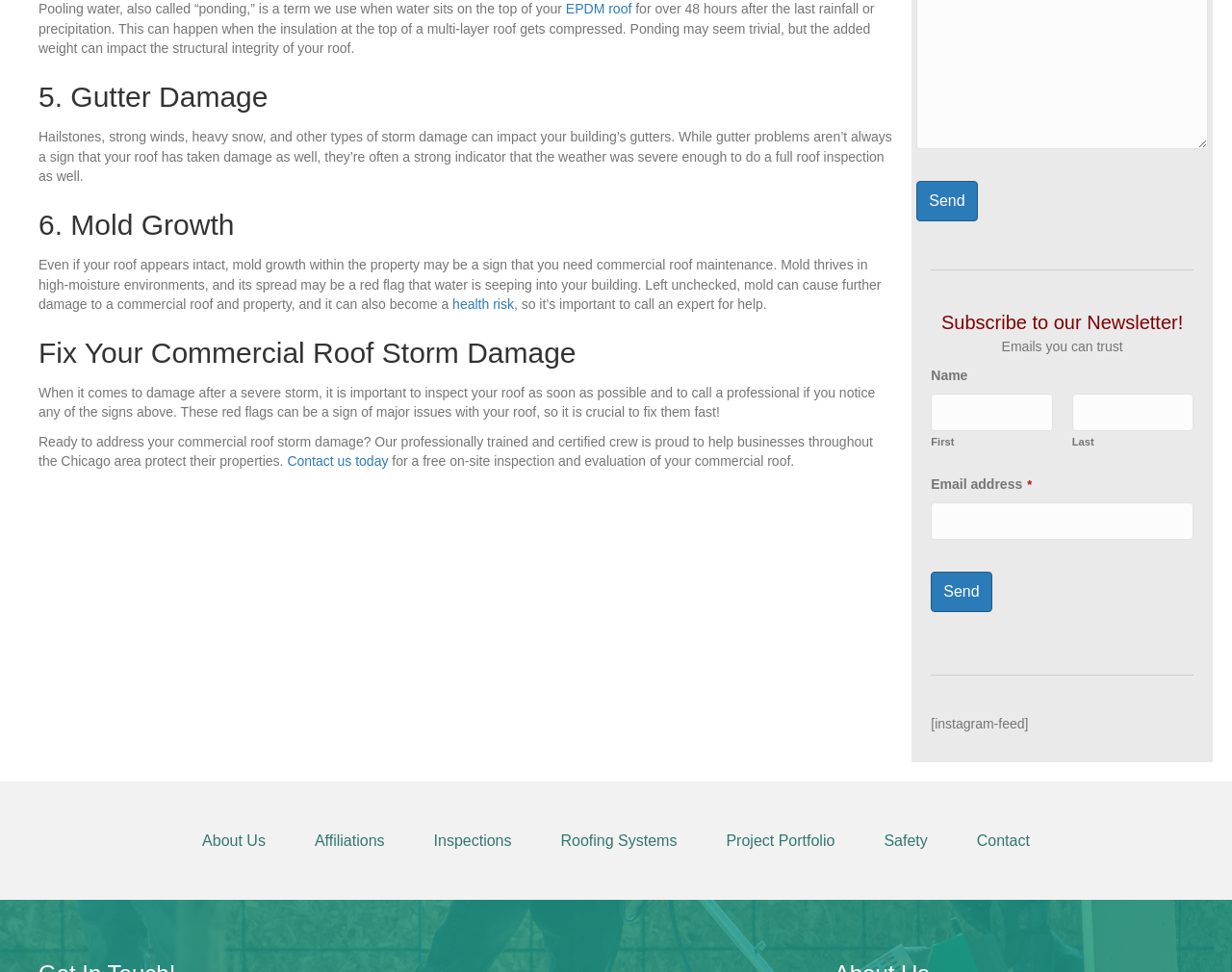What is a sign of commercial roof storm damage?
Look at the image and respond with a one-word or short phrase answer.

Mold growth